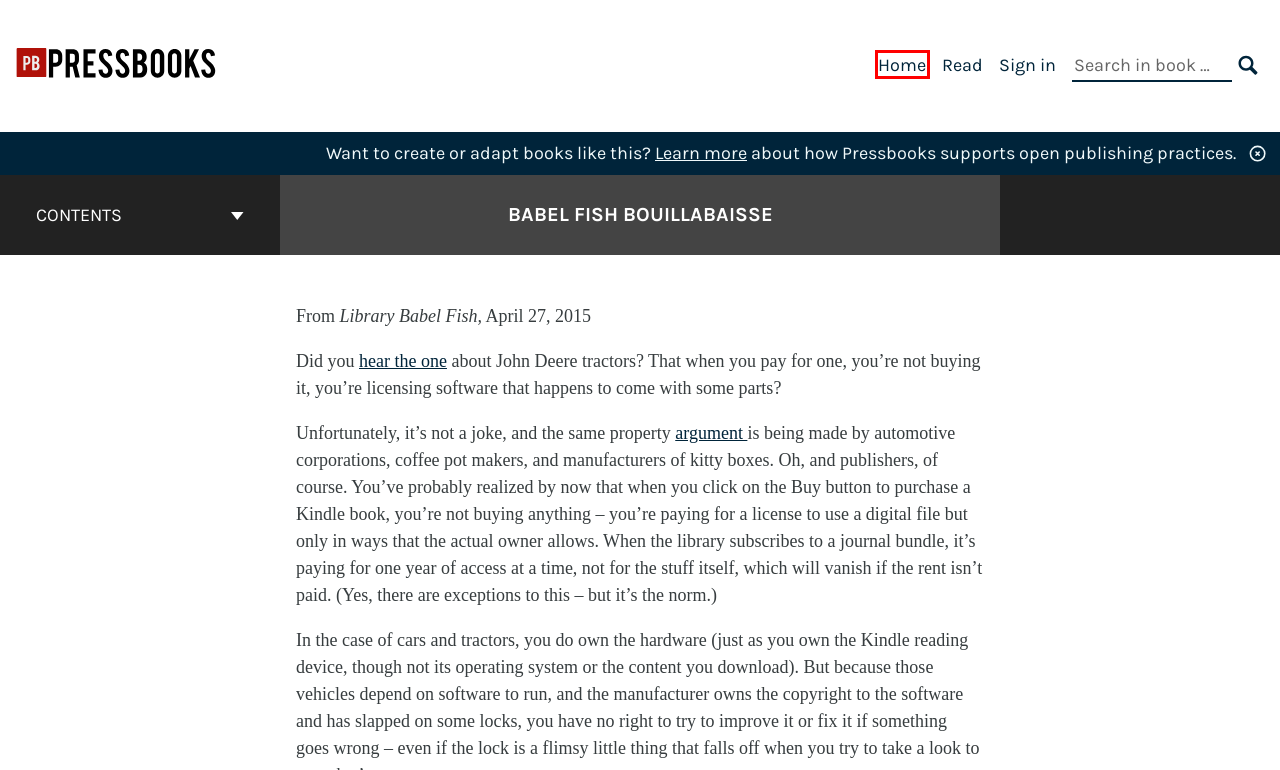You’re provided with a screenshot of a webpage that has a red bounding box around an element. Choose the best matching webpage description for the new page after clicking the element in the red box. The options are:
A. Adapt open textbooks with Pressbooks
B. Sign in to your existing account
C. Introduction – Babel Fish Bouillabaisse
D. Get Cracking – Babel Fish Bouillabaisse
E. Pressbooks Create – Your partner in open publishing
F. Privacy for the Public – Babel Fish Bouillabaisse
G. Babel Fish Bouillabaisse – Simple Book Publishing
H. Pressbooks | The open book creation platform.

G